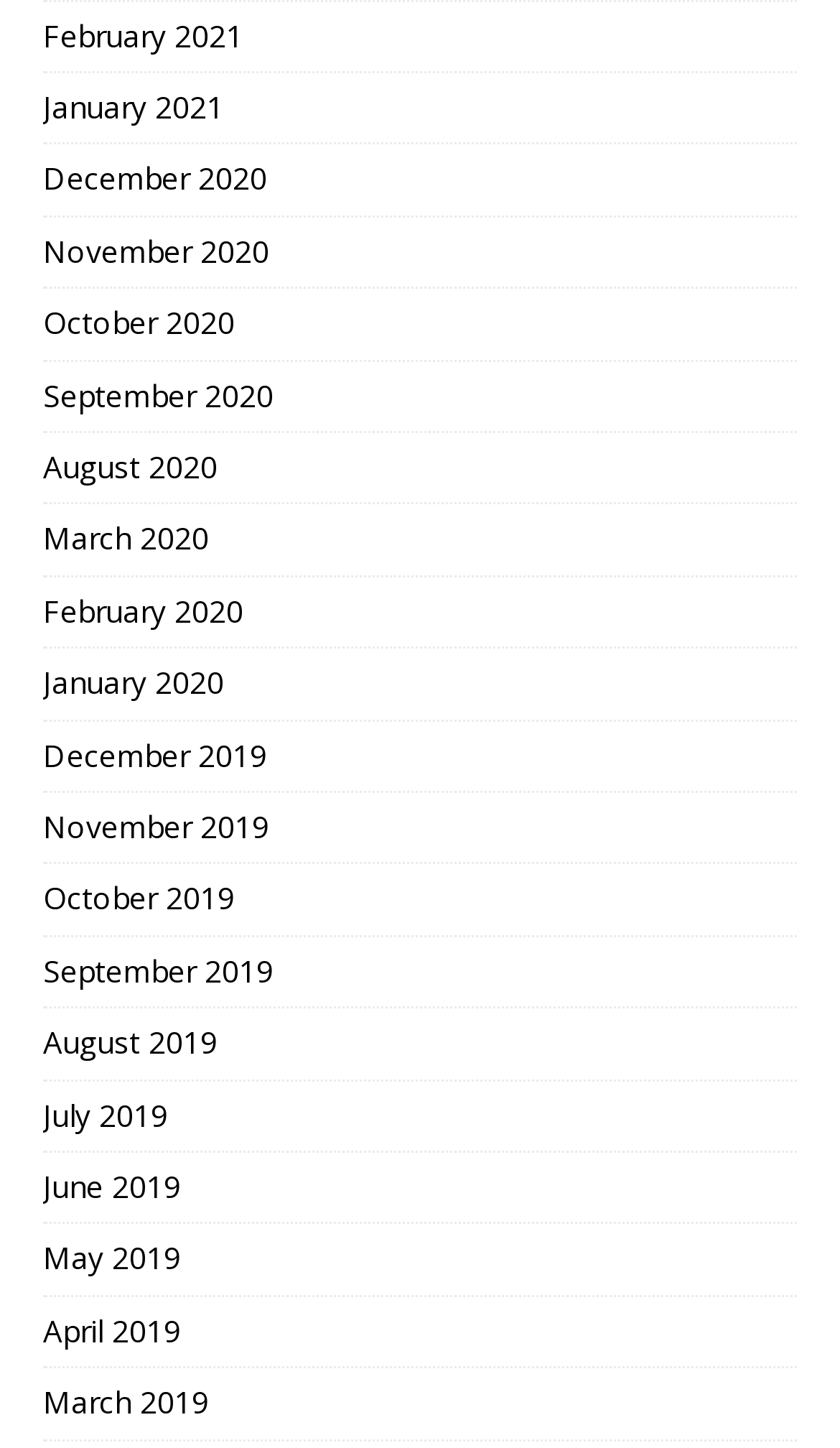Using the description "February 2021", predict the bounding box of the relevant HTML element.

[0.051, 0.001, 0.949, 0.049]